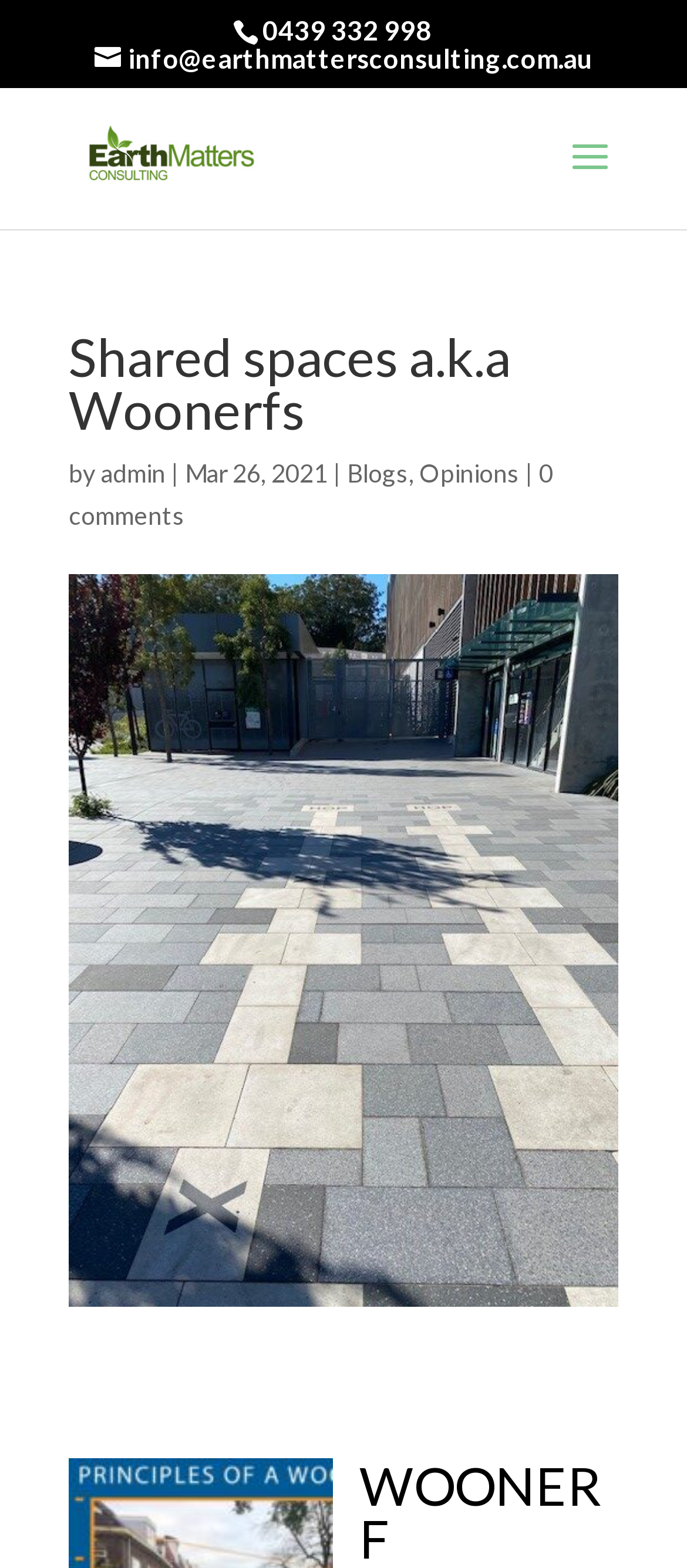Identify and provide the bounding box for the element described by: "name="s" placeholder="Search …" title="Search for:"".

[0.463, 0.056, 0.823, 0.058]